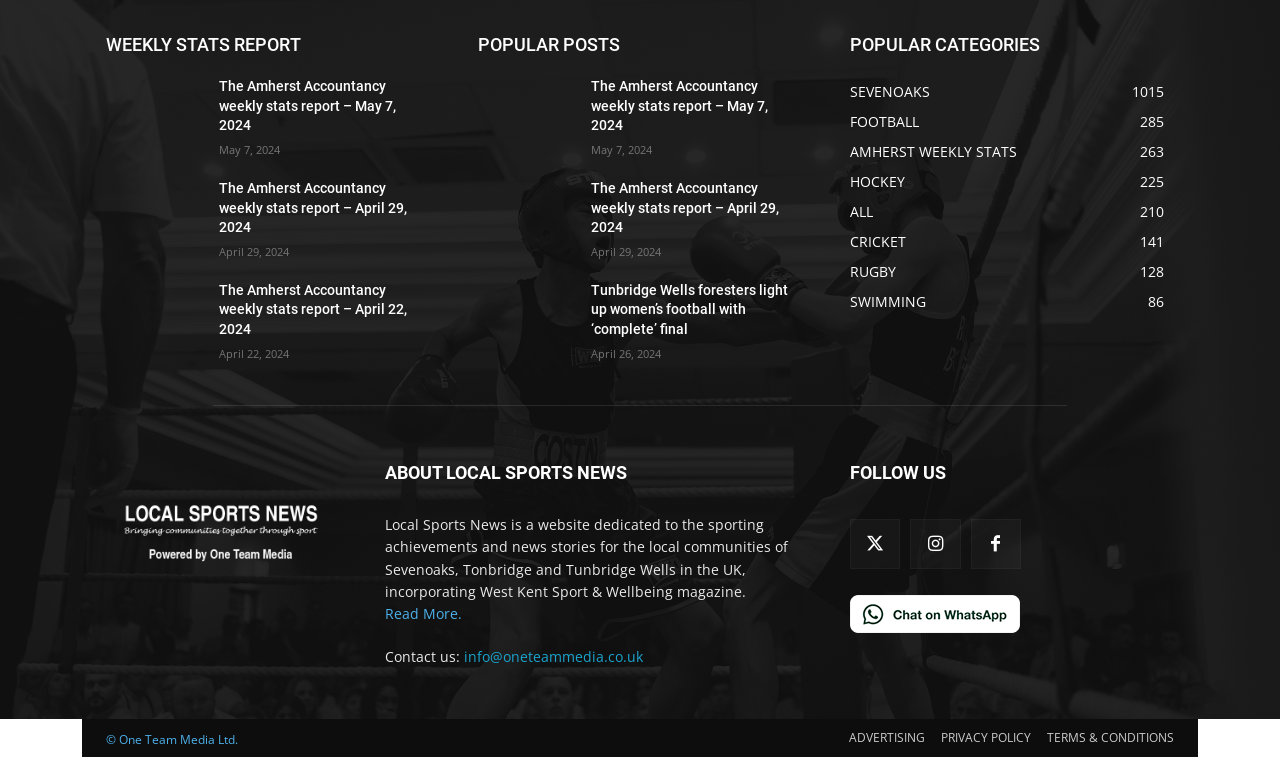Kindly respond to the following question with a single word or a brief phrase: 
What is the contact email of the website?

info@oneteammedia.co.uk